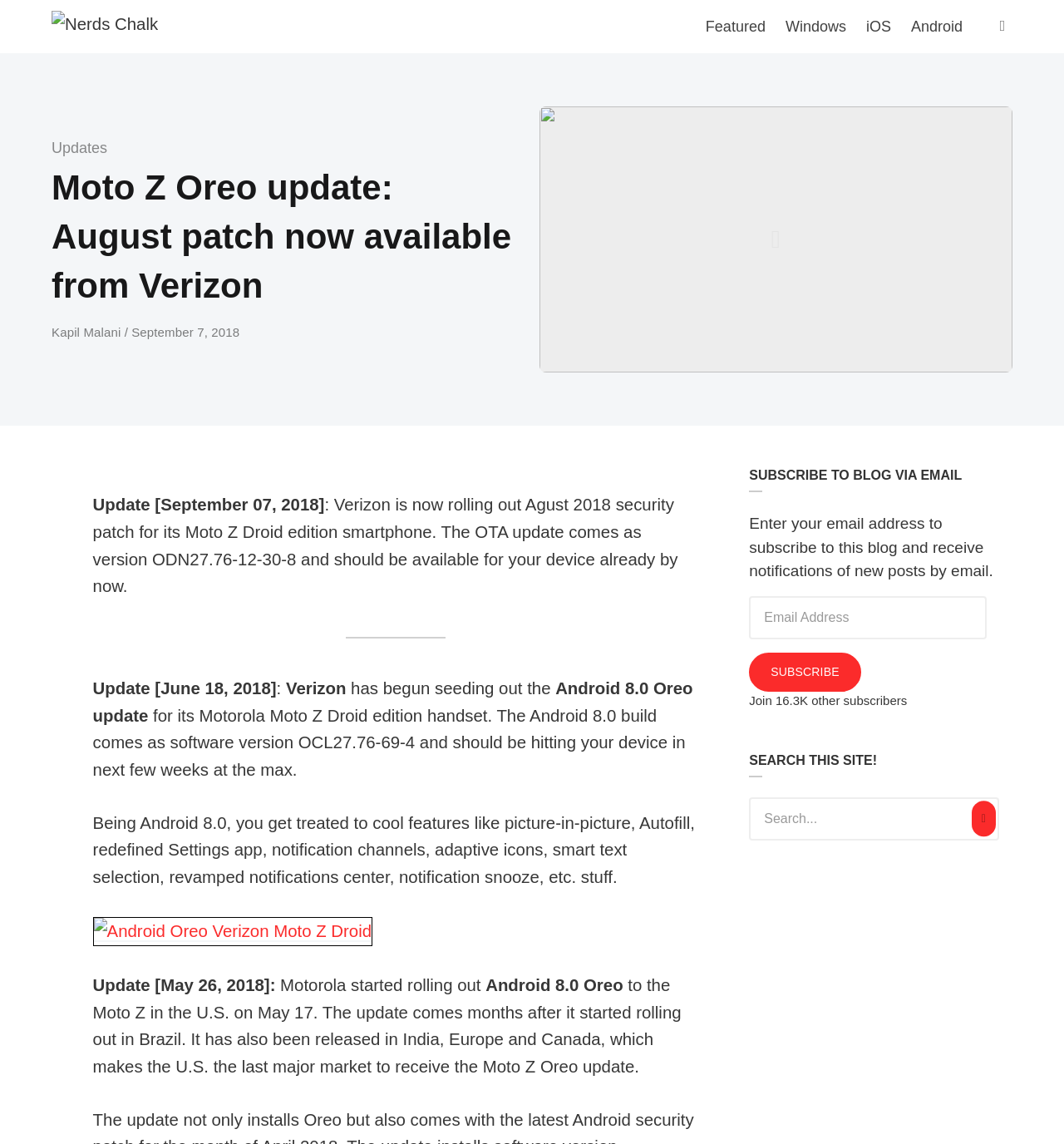Indicate the bounding box coordinates of the clickable region to achieve the following instruction: "Click on the 'Nerds Chalk' link."

[0.048, 0.0, 0.149, 0.047]